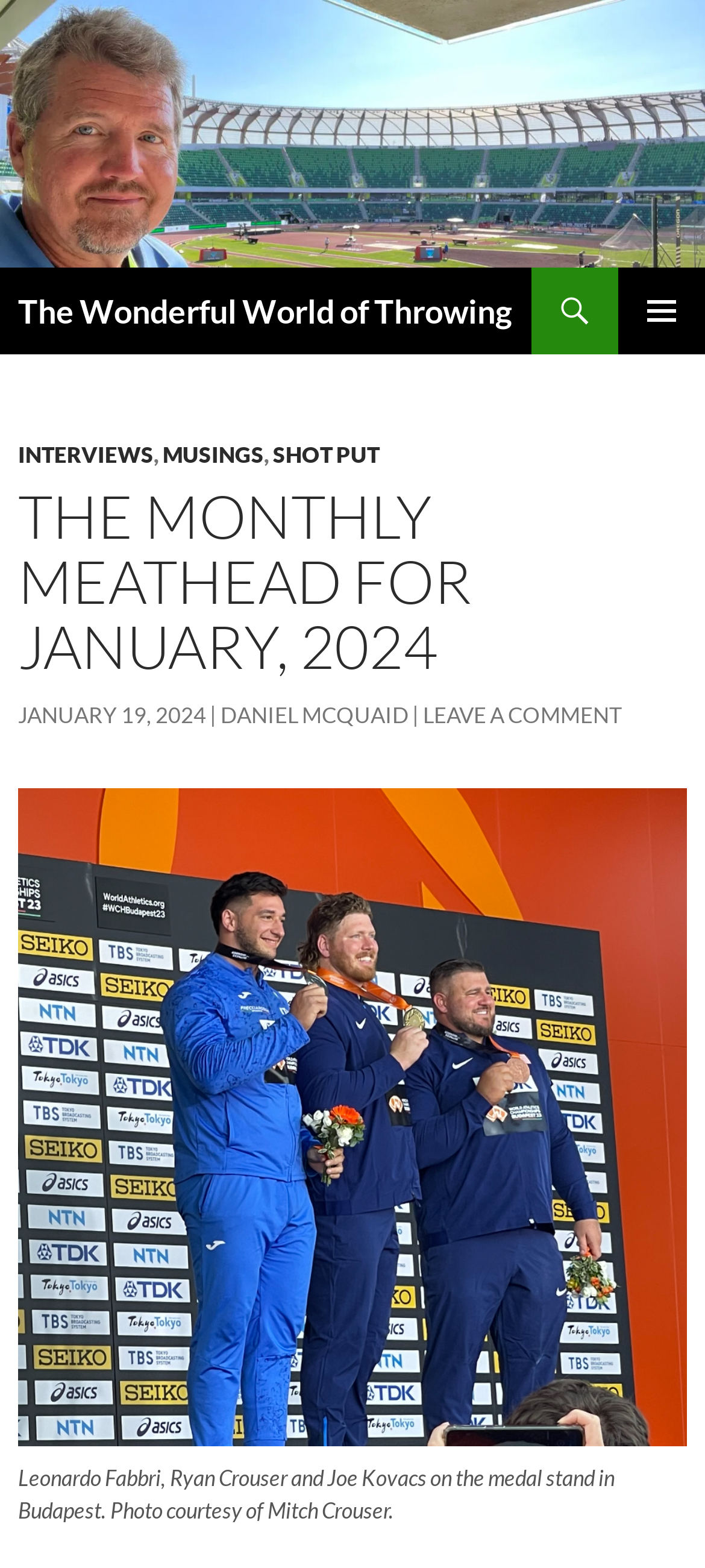What is the name of the website?
Please provide a single word or phrase in response based on the screenshot.

The Wonderful World of Throwing